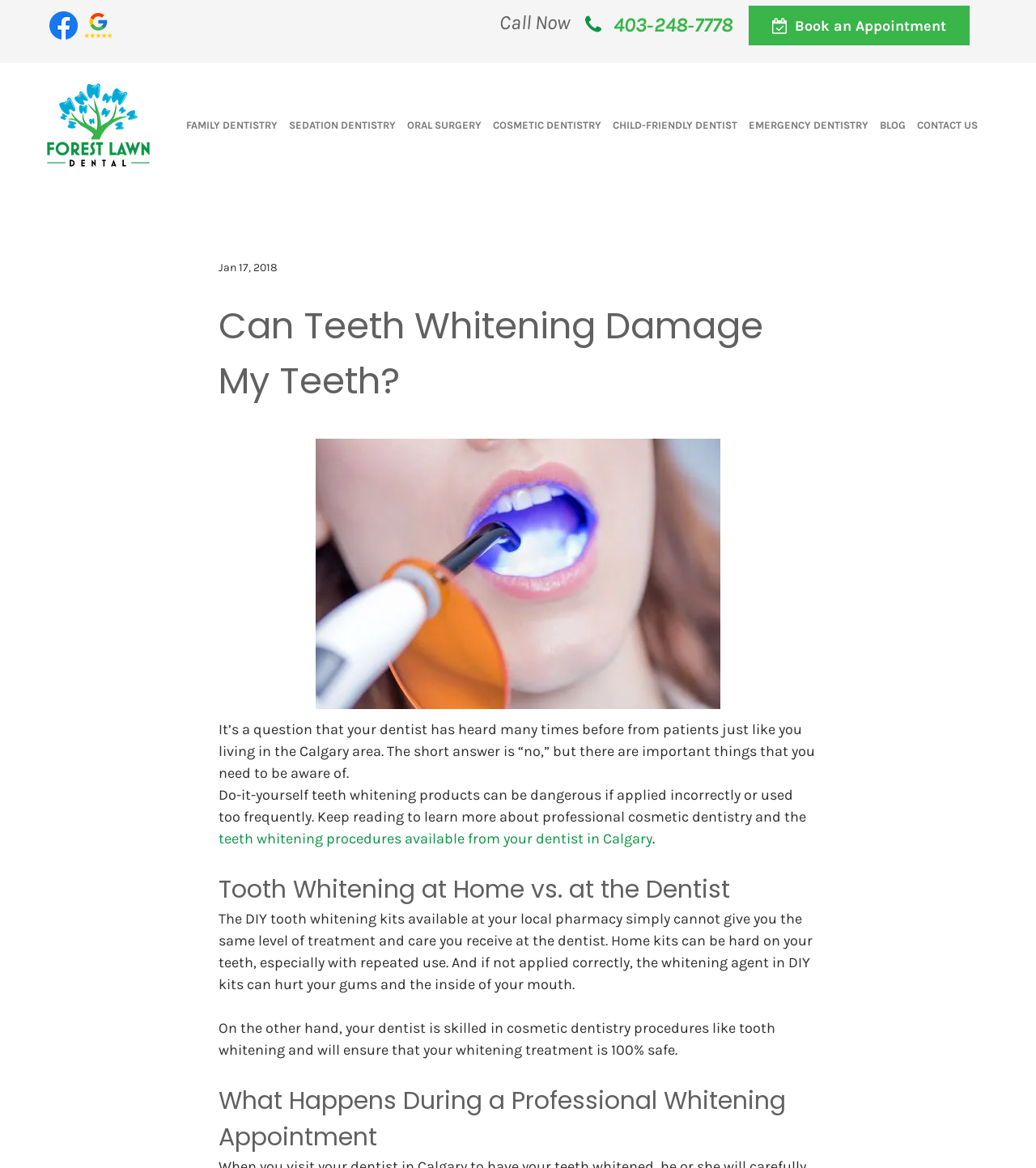What is the main topic of the article?
Examine the image and provide an in-depth answer to the question.

I found the main topic of the article by looking at the heading elements and the content of the static text elements, which all seem to be related to teeth whitening and its effects.